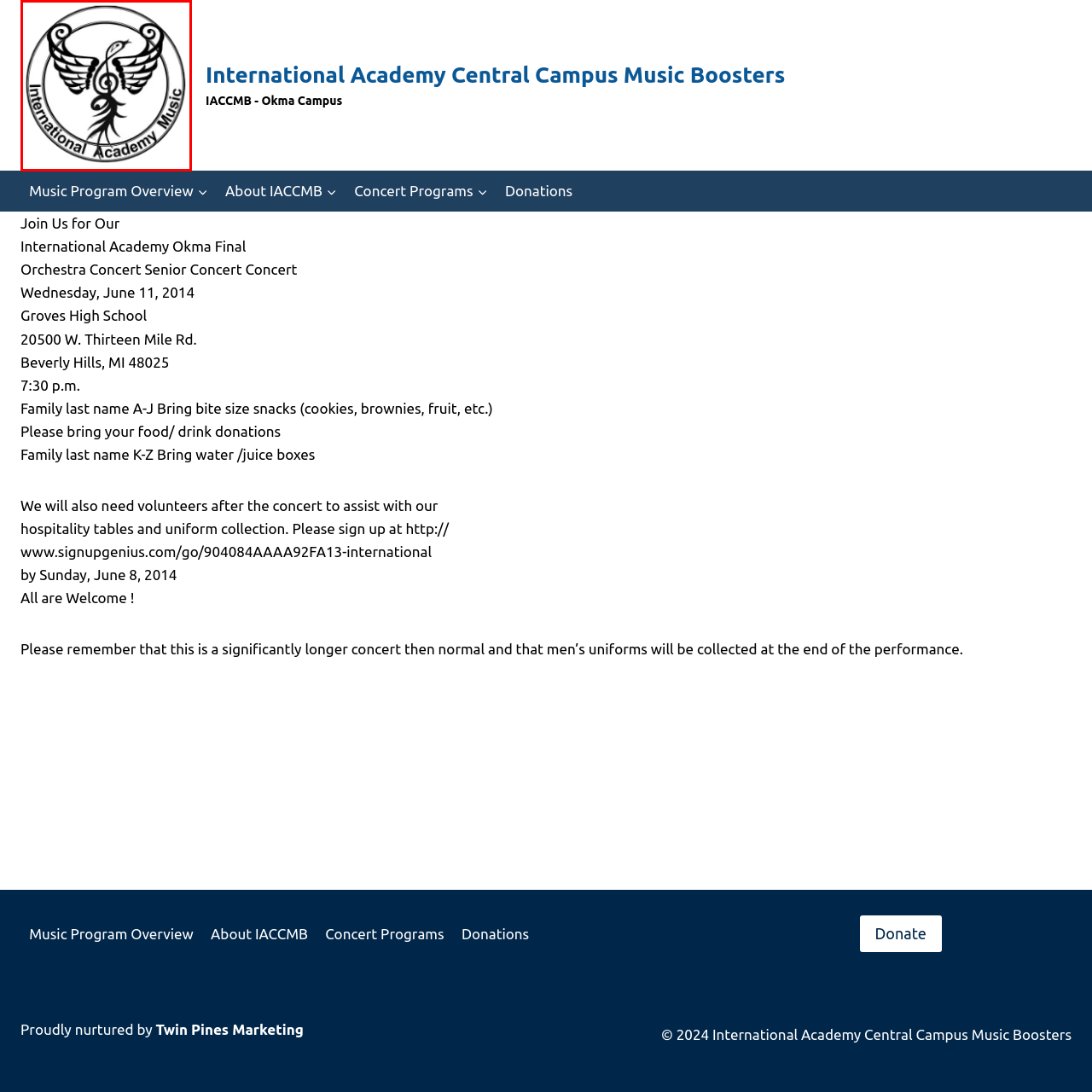What is inscribed on the circular border?
Study the image surrounded by the red bounding box and answer the question comprehensively, based on the details you see.

The circular border surrounding the central image has the words 'International Academy Music' inscribed, which represents the organization's commitment to supporting and promoting music education within the International Academy community.